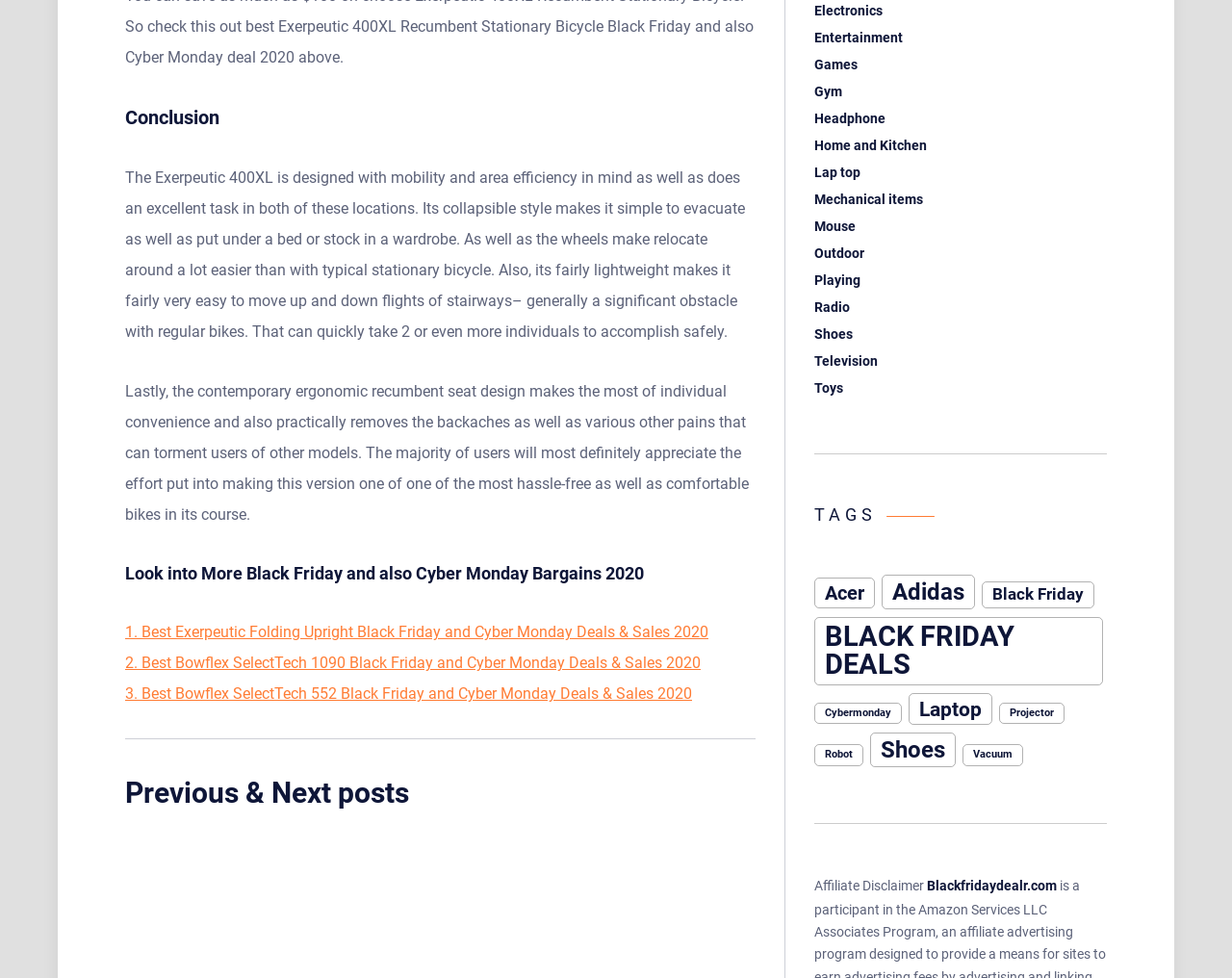Please specify the bounding box coordinates of the element that should be clicked to execute the given instruction: 'Visit Blackfridaydealr.com'. Ensure the coordinates are four float numbers between 0 and 1, expressed as [left, top, right, bottom].

[0.752, 0.898, 0.858, 0.914]